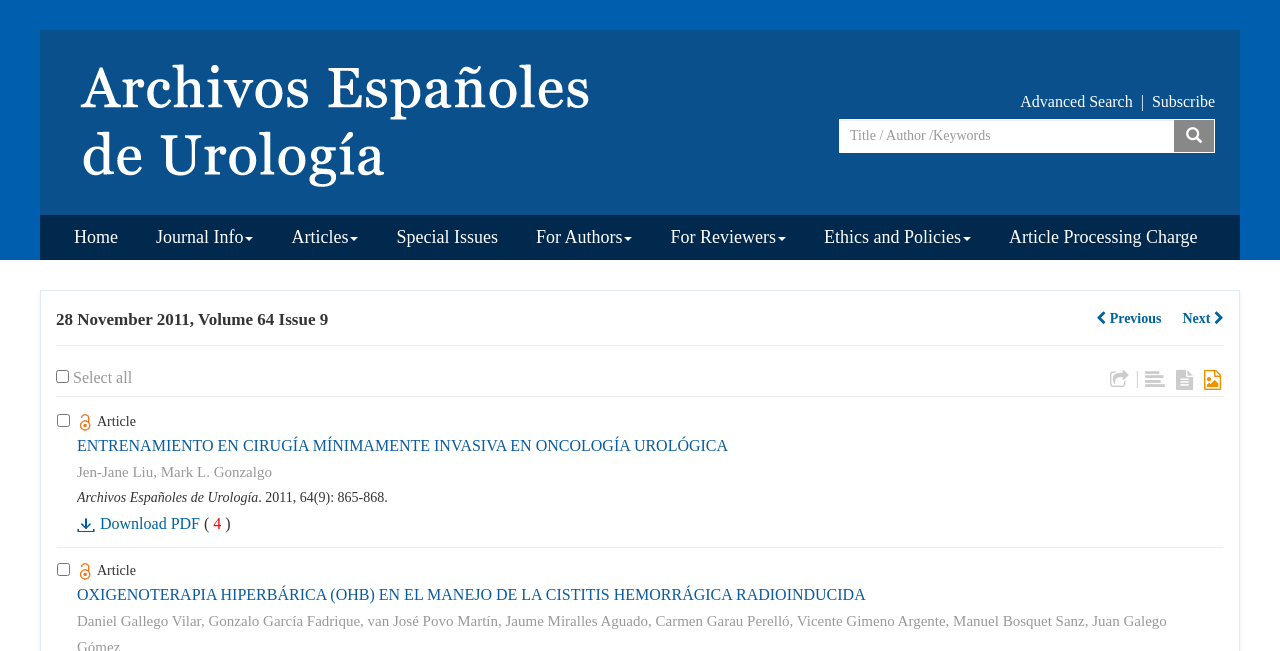What is the purpose of the 'Advanced Search' link?
Look at the image and respond with a one-word or short phrase answer.

To search articles